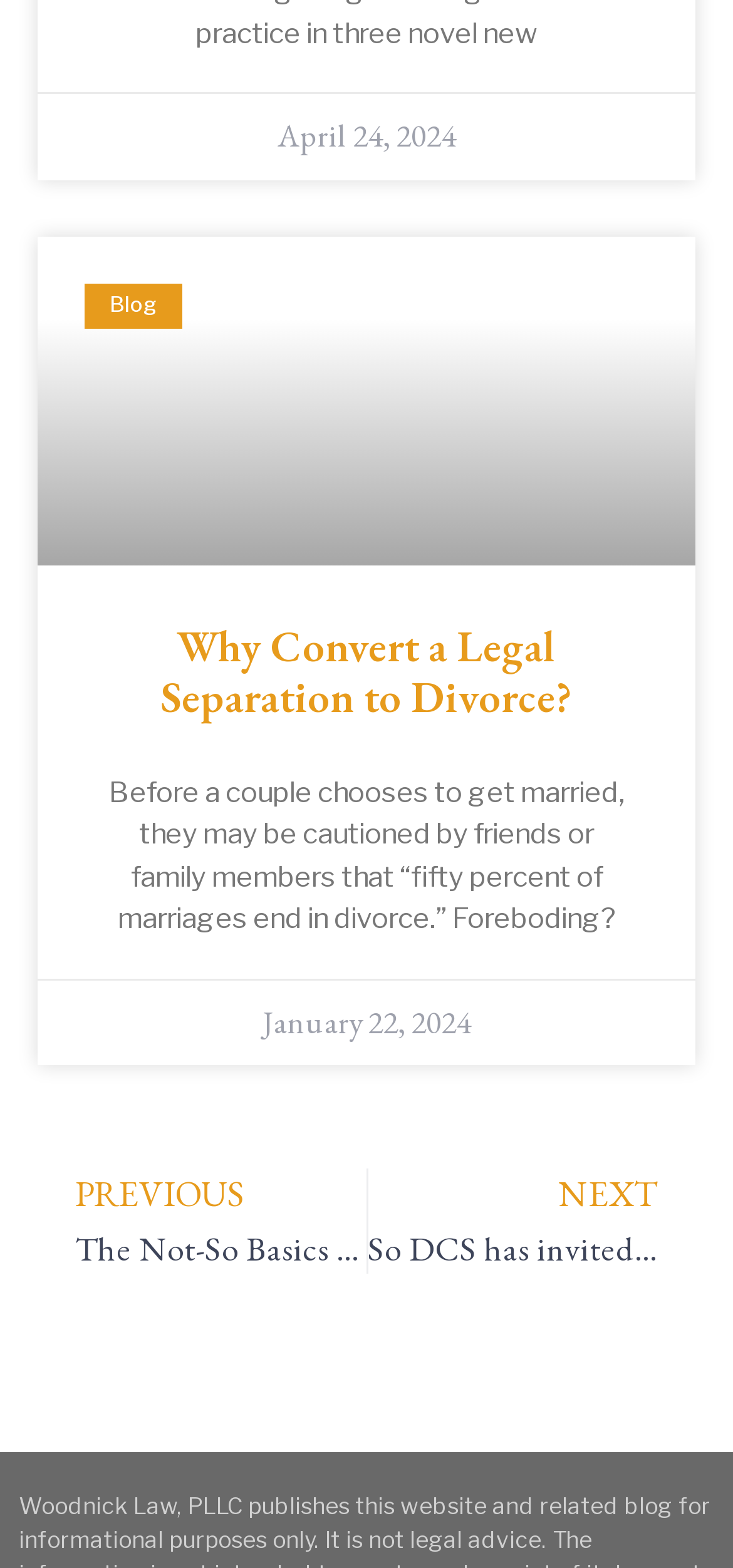Ascertain the bounding box coordinates for the UI element detailed here: "alt="Harper West"". The coordinates should be provided as [left, top, right, bottom] with each value being a float between 0 and 1.

None